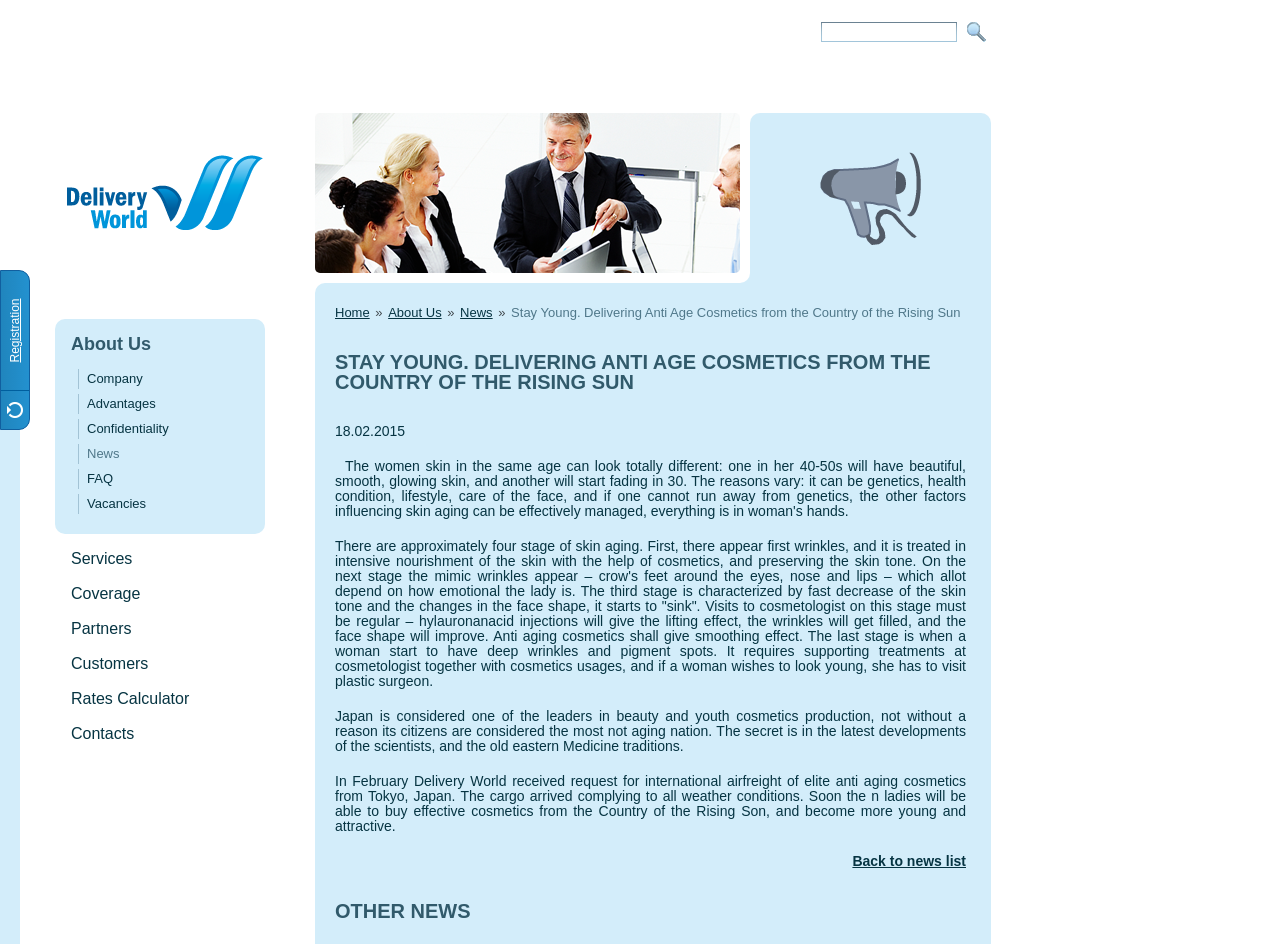Can you identify the bounding box coordinates of the clickable region needed to carry out this instruction: 'View News'? The coordinates should be four float numbers within the range of 0 to 1, stated as [left, top, right, bottom].

[0.068, 0.382, 0.093, 0.398]